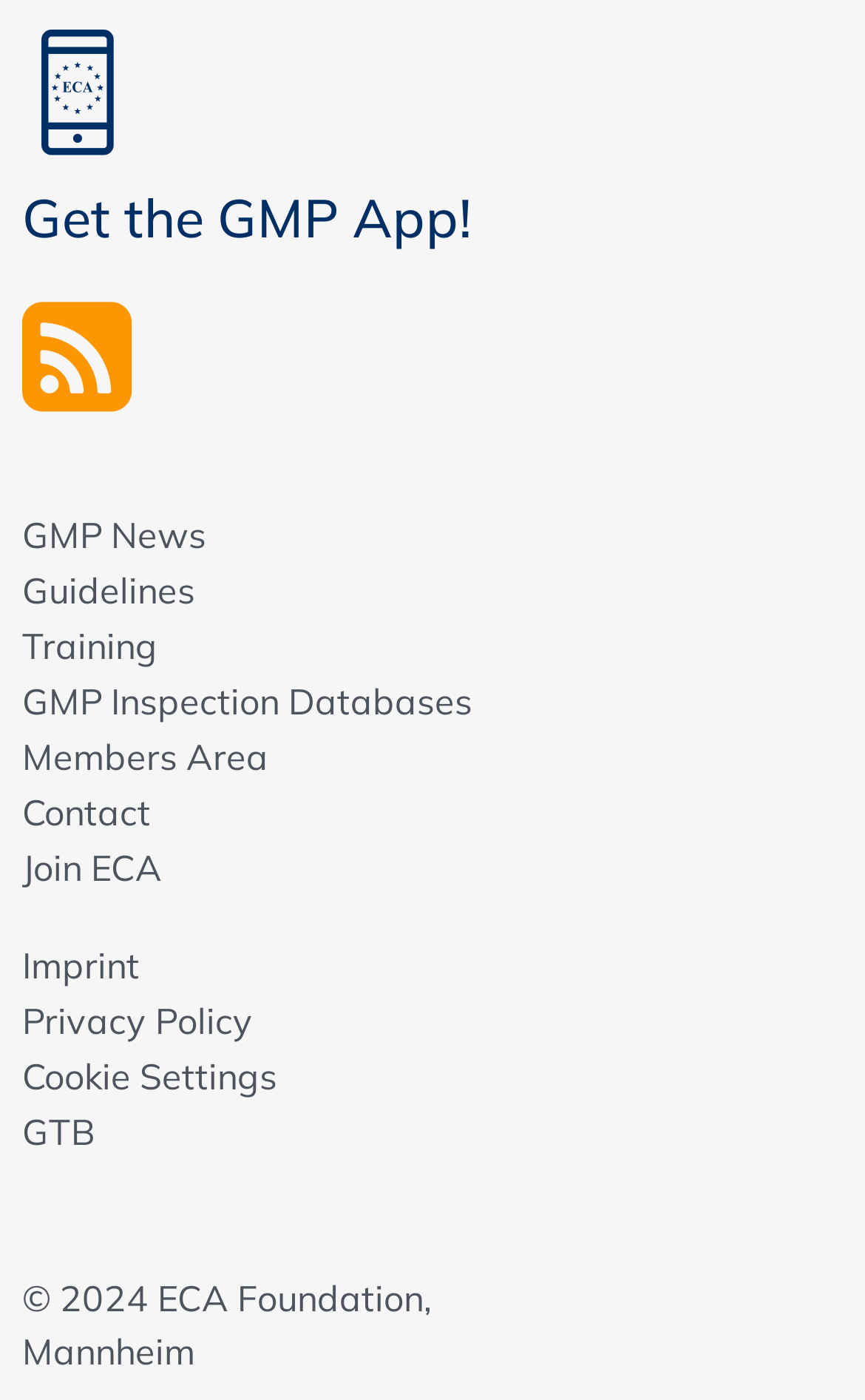From the webpage screenshot, identify the region described by GMP Inspection Databases. Provide the bounding box coordinates as (top-left x, top-left y, bottom-right x, bottom-right y), with each value being a floating point number between 0 and 1.

[0.026, 0.481, 0.546, 0.519]